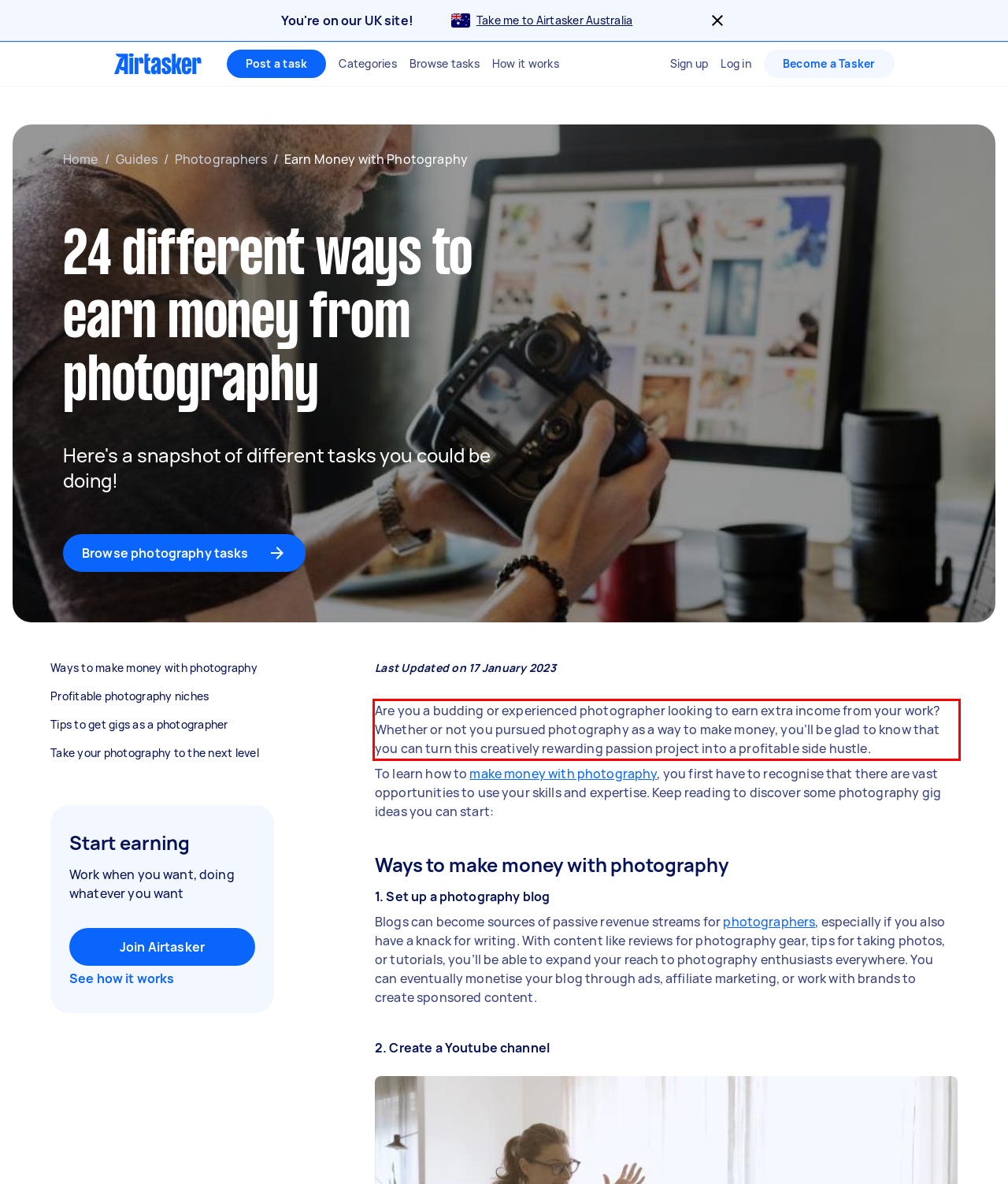The screenshot provided shows a webpage with a red bounding box. Apply OCR to the text within this red bounding box and provide the extracted content.

Are you a budding or experienced photographer looking to earn extra income from your work? Whether or not you pursued photography as a way to make money, you’ll be glad to know that you can turn this creatively rewarding passion project into a profitable side hustle.